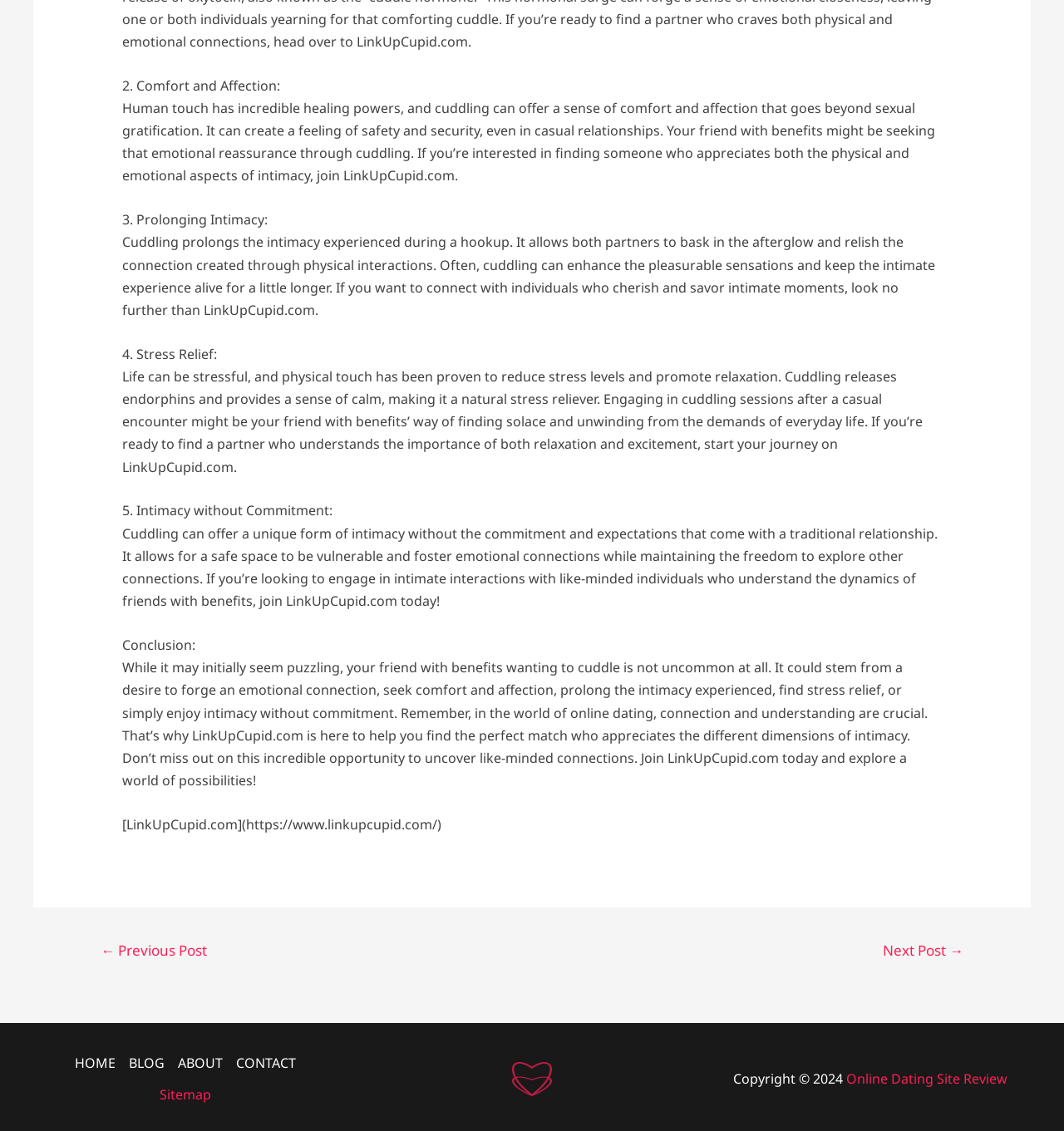Please provide the bounding box coordinates in the format (top-left x, top-left y, bottom-right x, bottom-right y). Remember, all values are floating point numbers between 0 and 1. What is the bounding box coordinate of the region described as: Online Dating Site Review

[0.795, 0.946, 0.947, 0.962]